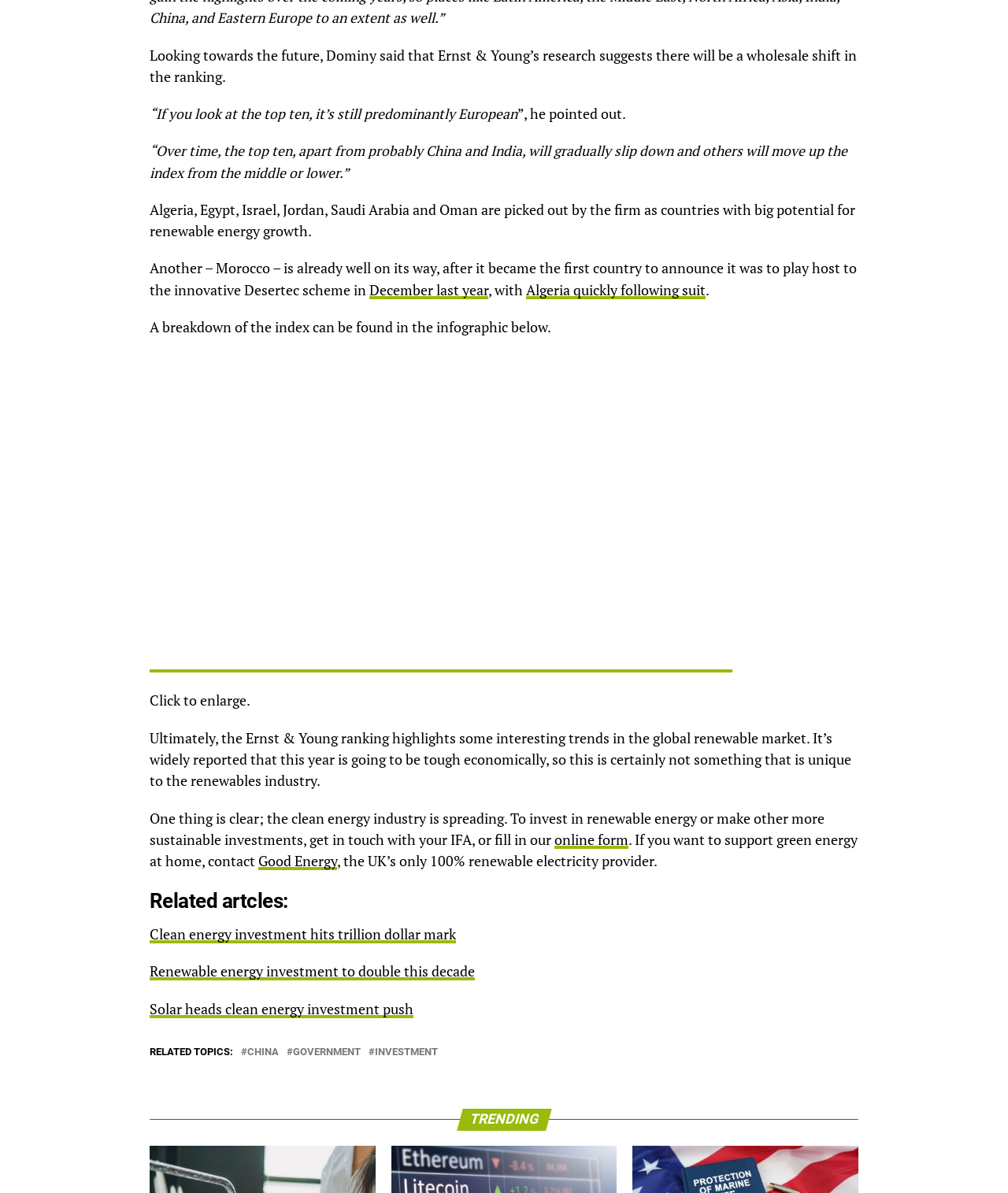What is the topic of the article?
Carefully analyze the image and provide a thorough answer to the question.

Based on the content of the article, it appears to be discussing the future of renewable energy, with quotes from Ernst & Young and mentions of various countries' potential for growth in the industry.